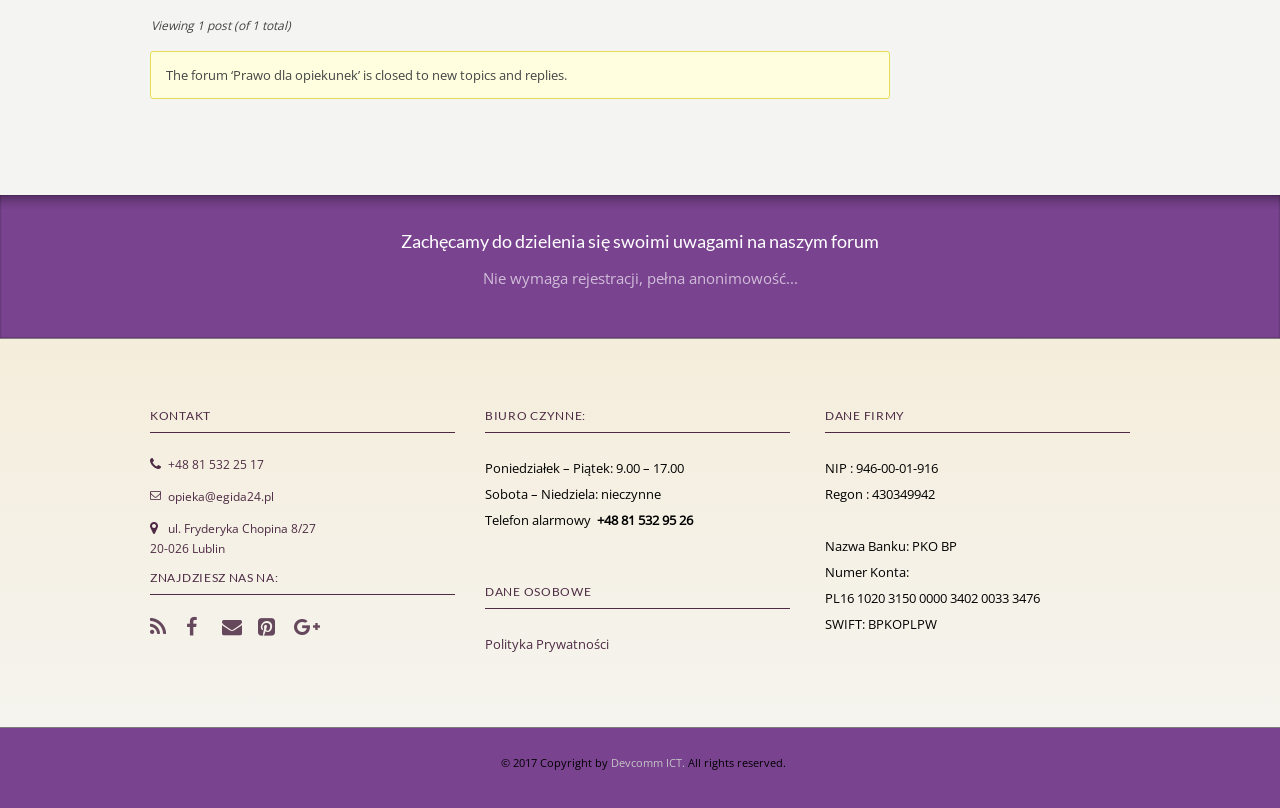Please provide the bounding box coordinates for the element that needs to be clicked to perform the instruction: "Contact via phone". The coordinates must consist of four float numbers between 0 and 1, formatted as [left, top, right, bottom].

[0.117, 0.562, 0.206, 0.588]